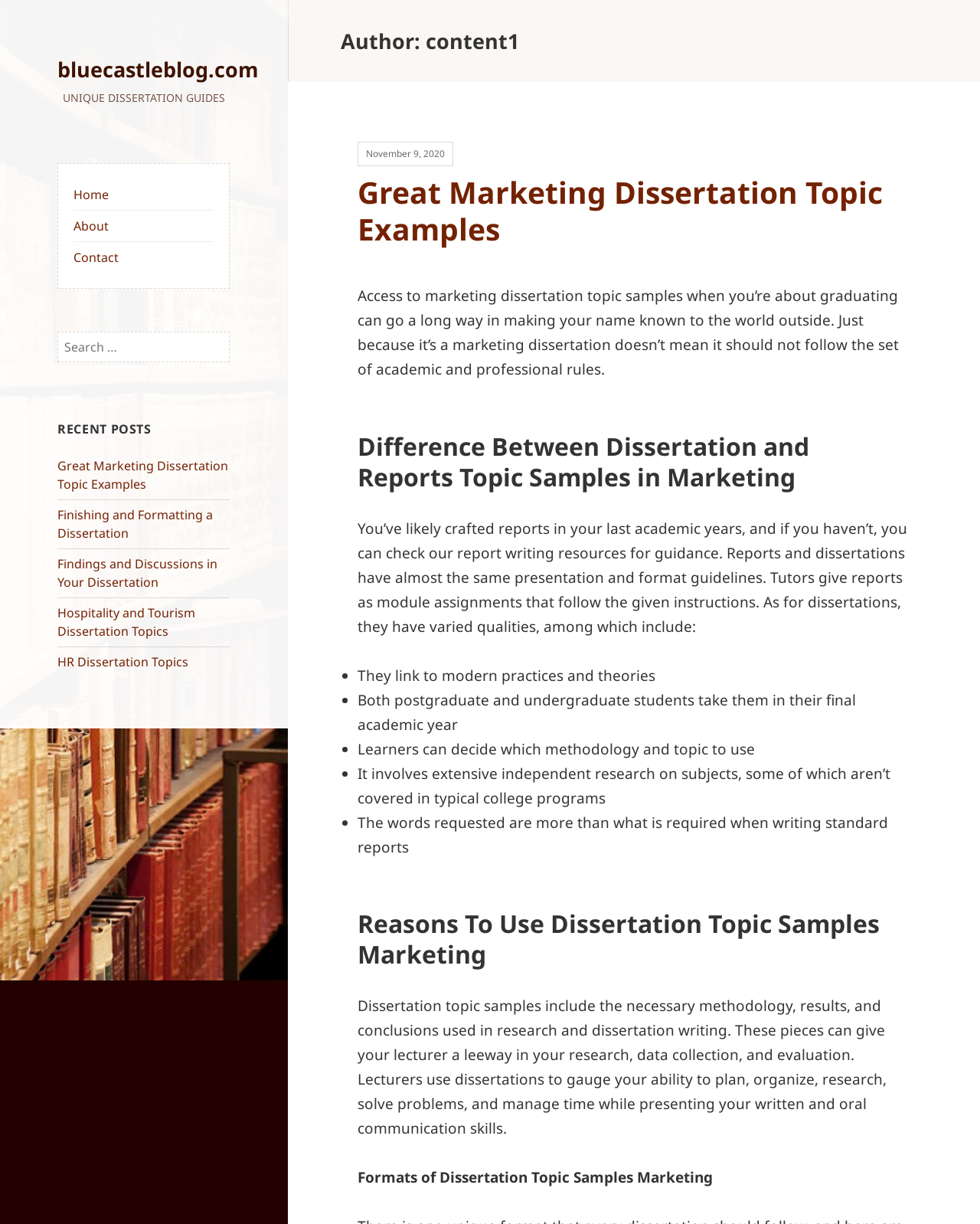Identify the bounding box coordinates of the region I need to click to complete this instruction: "Contact the author".

[0.075, 0.198, 0.218, 0.223]